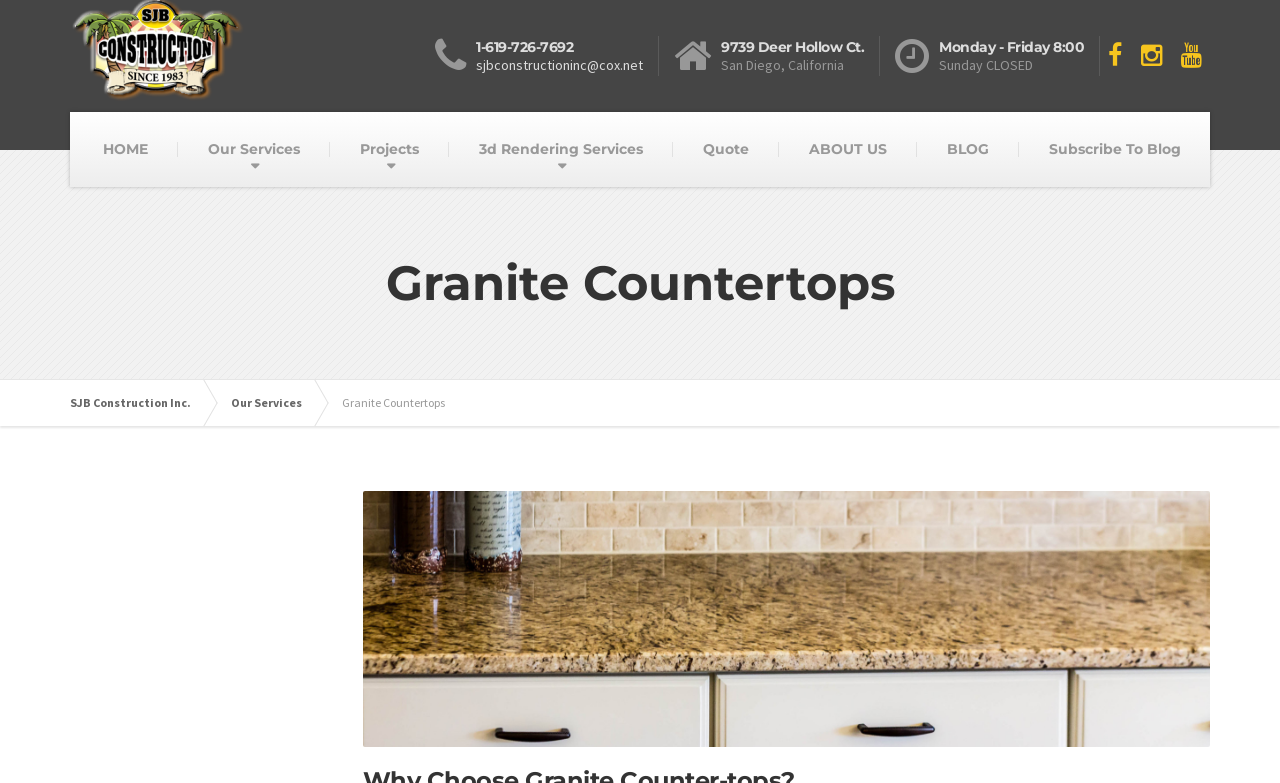Provide an in-depth description of the elements and layout of the webpage.

The webpage is about SJB Construction Inc., a company that offers granite countertop installation and custom design services for homeowners in San Diego. 

At the top left corner, there is a logo of SJB Construction Inc., which is an image and a link. Next to it, there is a phone number, "1-619-726-7692", which is a heading and a link. Below the phone number, there is an email address, "sjbconstructioninc@cox.net", which is a link. 

On the right side of the top section, there is an address, "9739 Deer Hollow Ct. San Diego, California", which is a link and has a heading "9739 Deer Hollow Ct.". Below the address, there is a heading "Monday - Friday 8:00" and a static text "Sunday CLOSED", indicating the company's business hours.

At the top right corner, there are three social media links, represented by icons. 

Below the top section, there is a navigation menu with links to different pages, including "HOME", "Our Services", "Projects", "3d Rendering Services", "Quote", "ABOUT US", "BLOG", and "Subscribe To Blog". 

In the main content area, there is a heading "Granite Countertops" and a link to "SJB Construction Inc." below it. Below the link, there is another link to "Our Services", which has an image of a granite countertop installation on the right side.